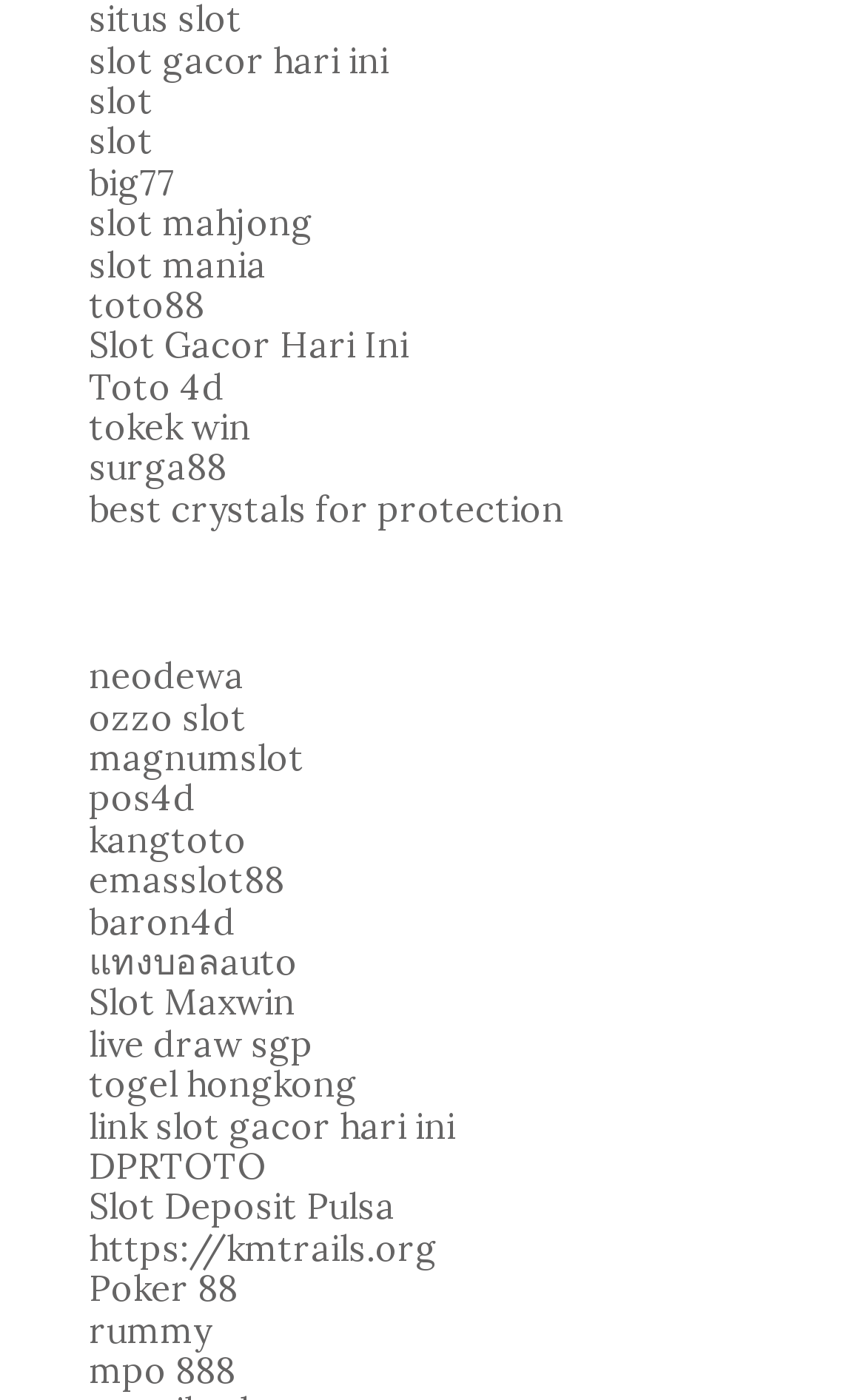Please give a succinct answer using a single word or phrase:
What is the first link on the webpage?

slot gacor hari ini